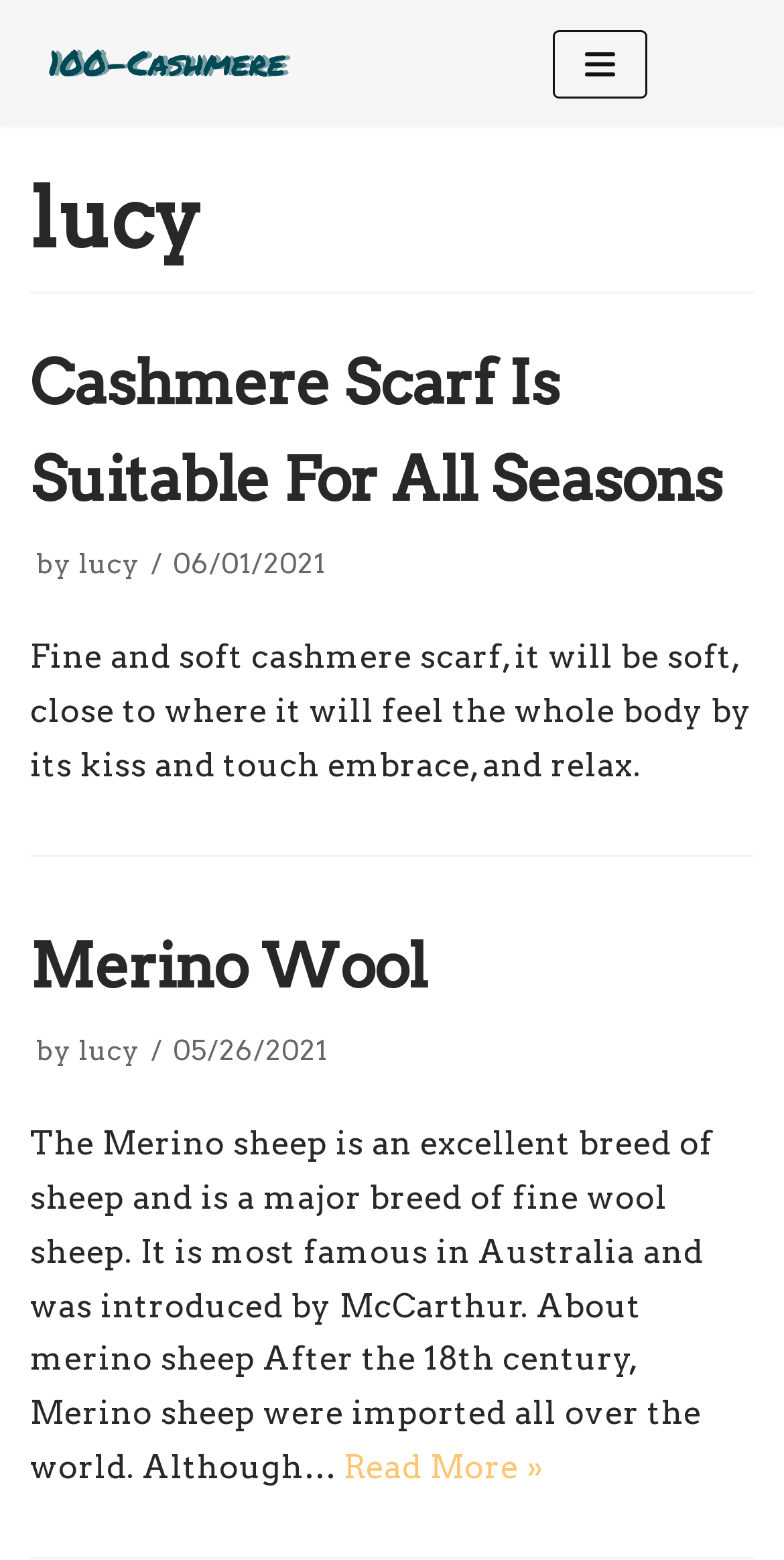Create a full and detailed caption for the entire webpage.

The webpage is about a 100-Cashmere Shop, specifically showcasing two articles. At the top, there is a link to "Skip to content" and a link to the shop's name "100-Cashmere Shop". Next to the shop's name is a navigation menu button. 

Below the top section, there is a large heading "lucy" that spans almost the entire width of the page. Underneath the heading, there are two articles. The first article has a heading "Cashmere Scarf Is Suitable For All Seasons" with a link to the same title. The article also includes the author "lucy", a date "06/01/2021", and a descriptive text about the cashmere scarf.

The second article has a heading "Merino Wool" with a link to the same title. This article also includes the author "lucy", a date "05/26/2021", and a descriptive text about Merino wool. At the bottom of the second article, there is a "Read More" link to continue reading about Merino wool.